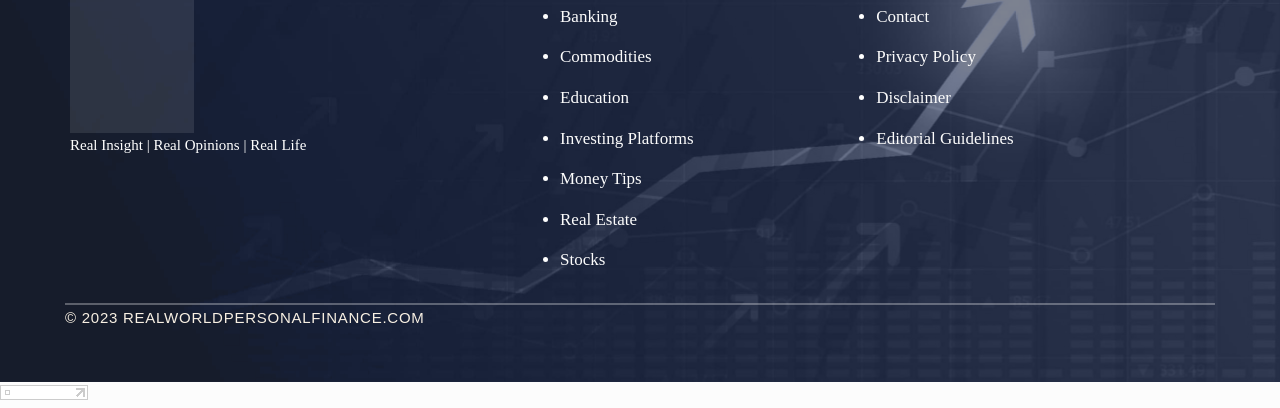Specify the bounding box coordinates of the element's region that should be clicked to achieve the following instruction: "Visit the Contact page". The bounding box coordinates consist of four float numbers between 0 and 1, in the format [left, top, right, bottom].

[0.685, 0.017, 0.726, 0.063]